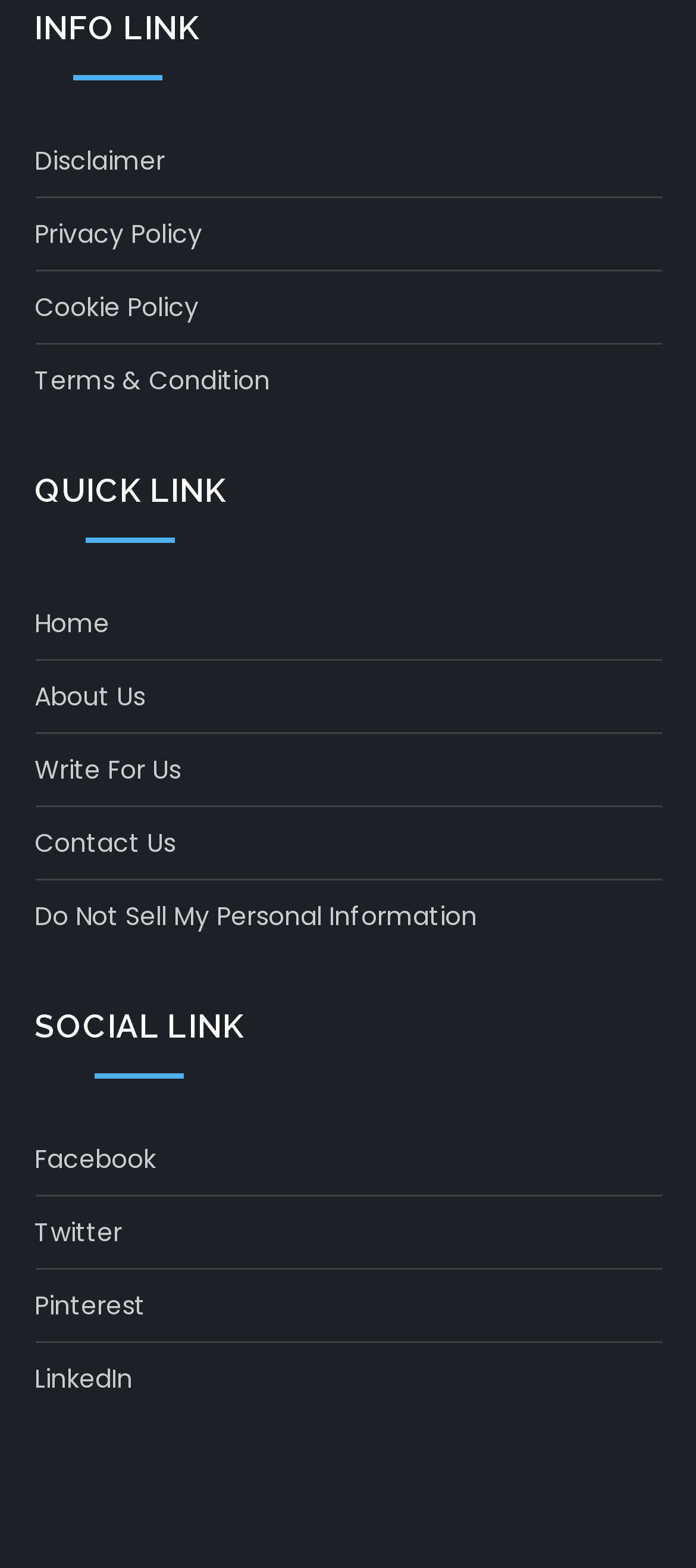What is the purpose of the 'QUICK LINK' section?
We need a detailed and exhaustive answer to the question. Please elaborate.

The 'QUICK LINK' section provides quick navigation links to important pages on the website, such as 'Home', 'About Us', 'Write For Us', 'Contact Us', and 'Do Not Sell My Personal Information', allowing users to quickly access these pages.